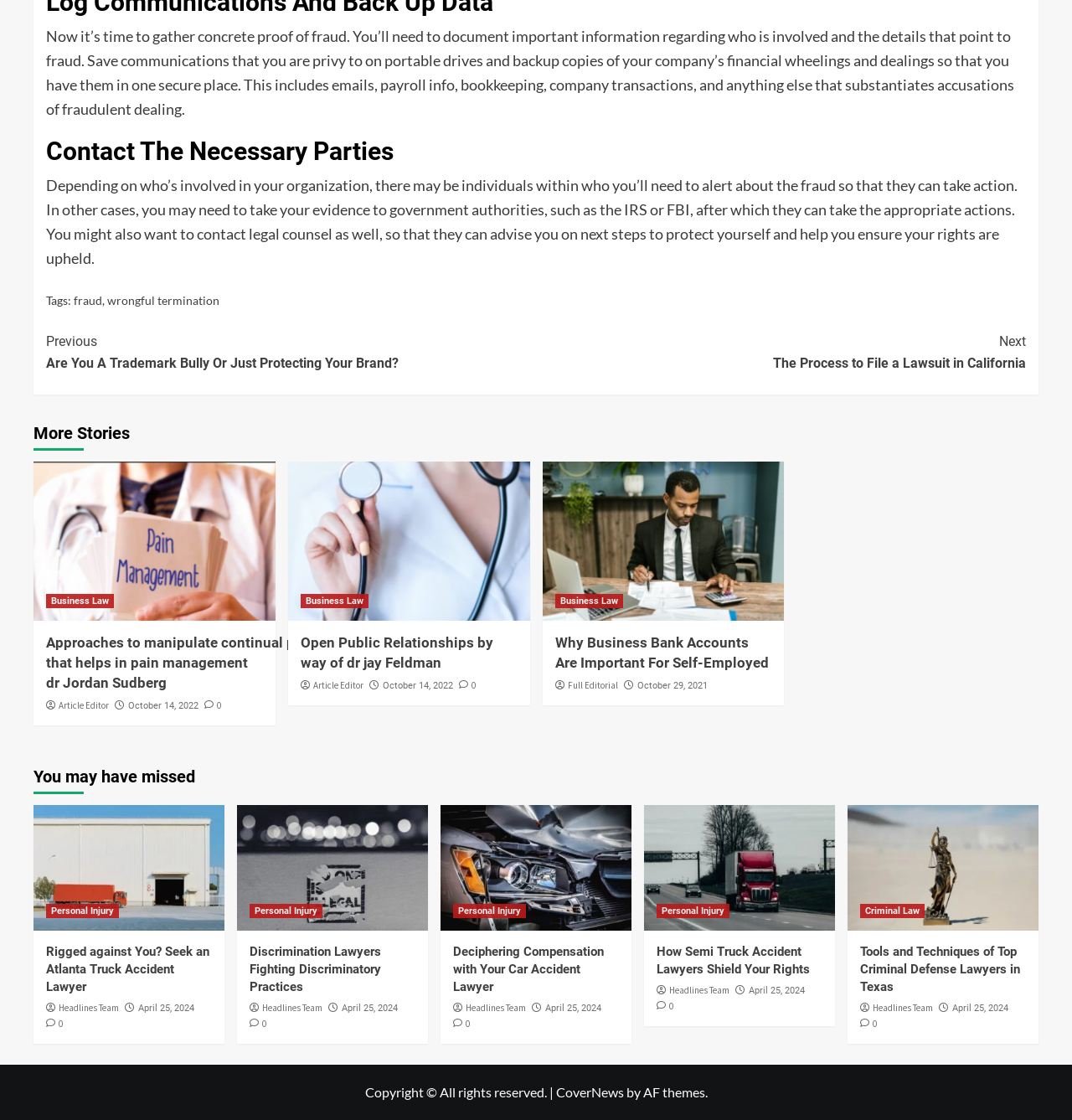Based on the element description, predict the bounding box coordinates (top-left x, top-left y, bottom-right x, bottom-right y) for the UI element in the screenshot: CoverNews

[0.518, 0.968, 0.582, 0.982]